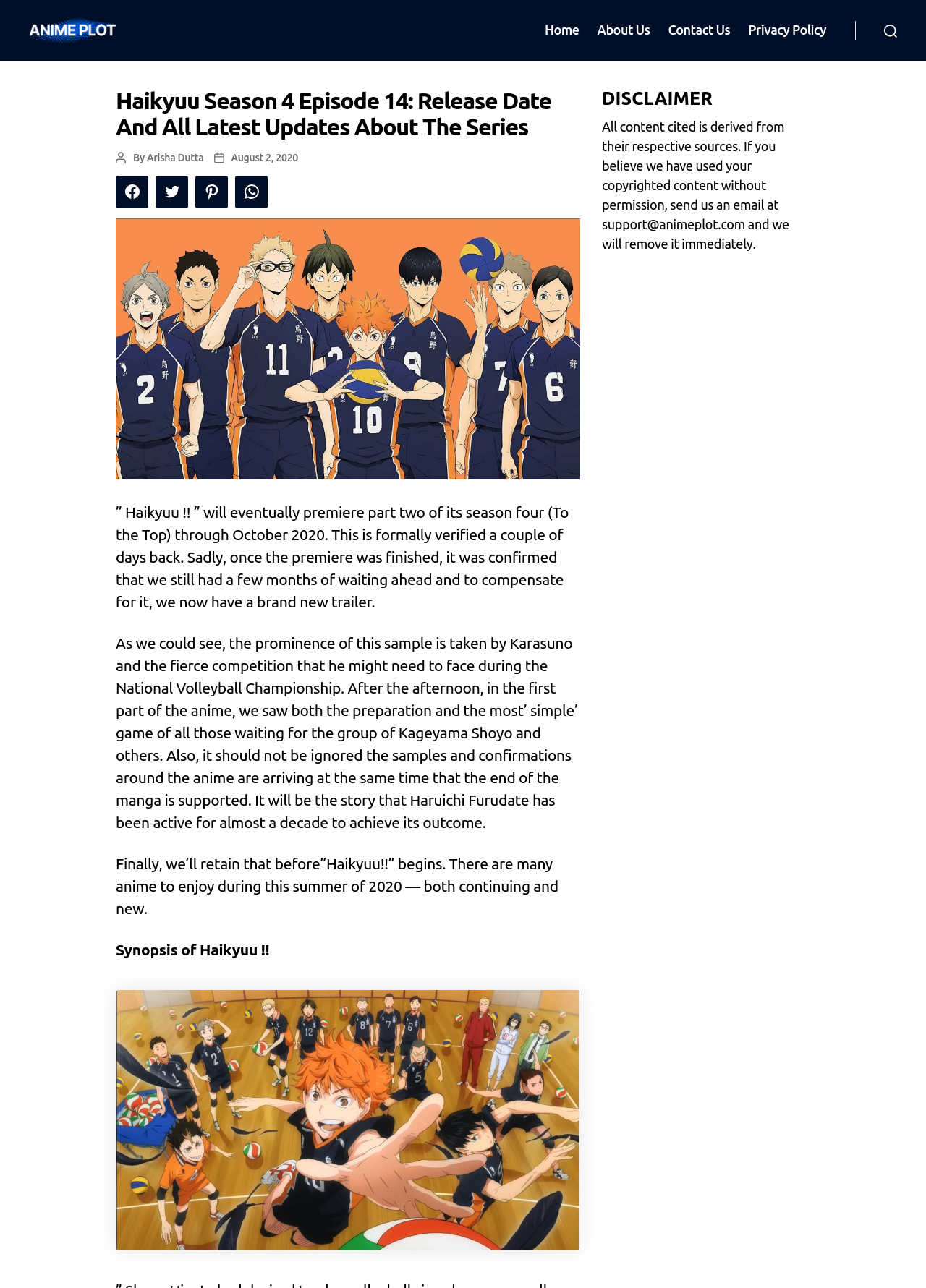Identify the bounding box of the UI element described as follows: "Home". Provide the coordinates as four float numbers in the range of 0 to 1 [left, top, right, bottom].

[0.588, 0.018, 0.625, 0.03]